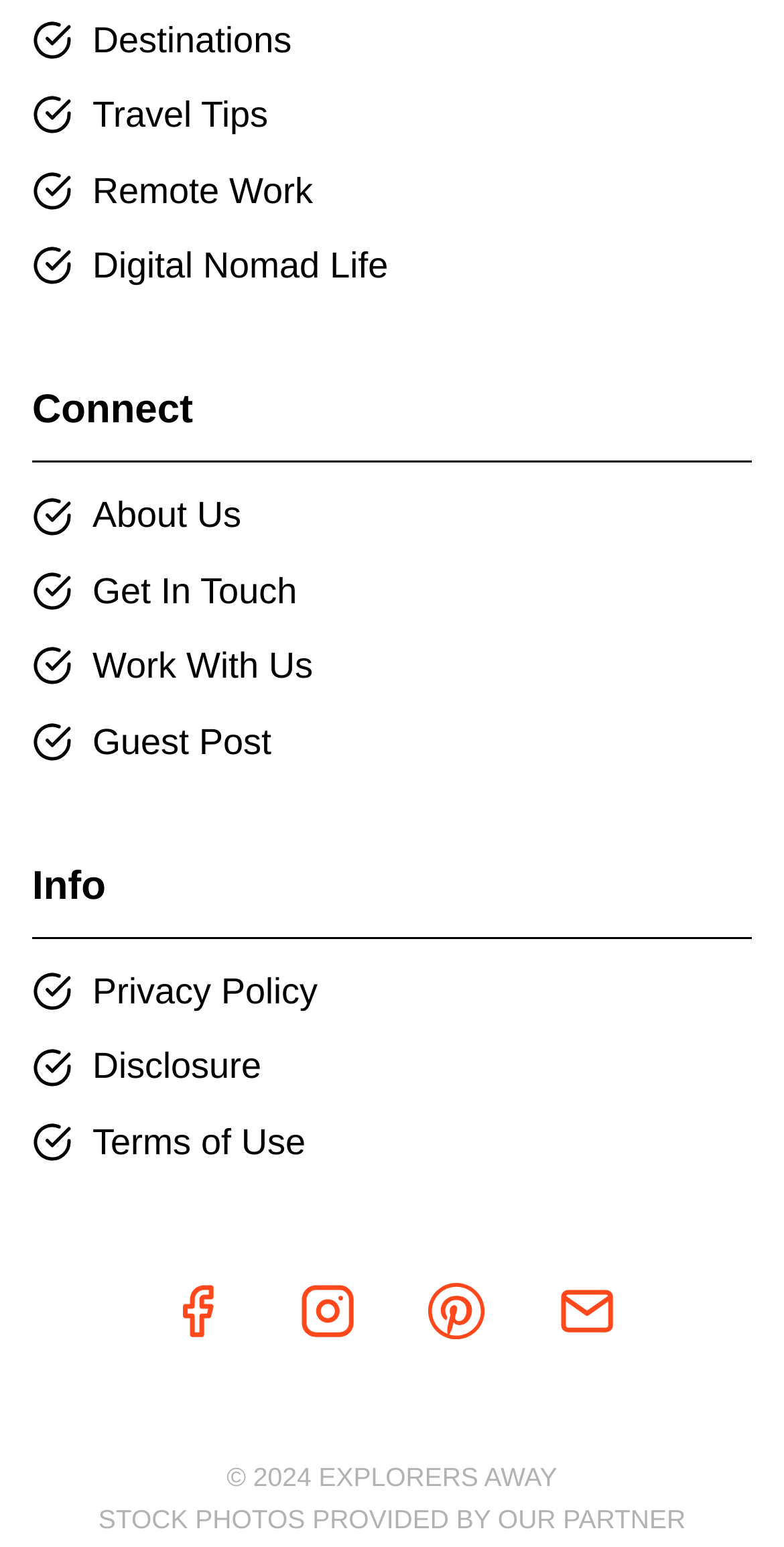From the given element description: "Work With Us", find the bounding box for the UI element. Provide the coordinates as four float numbers between 0 and 1, in the order [left, top, right, bottom].

[0.118, 0.418, 0.399, 0.444]